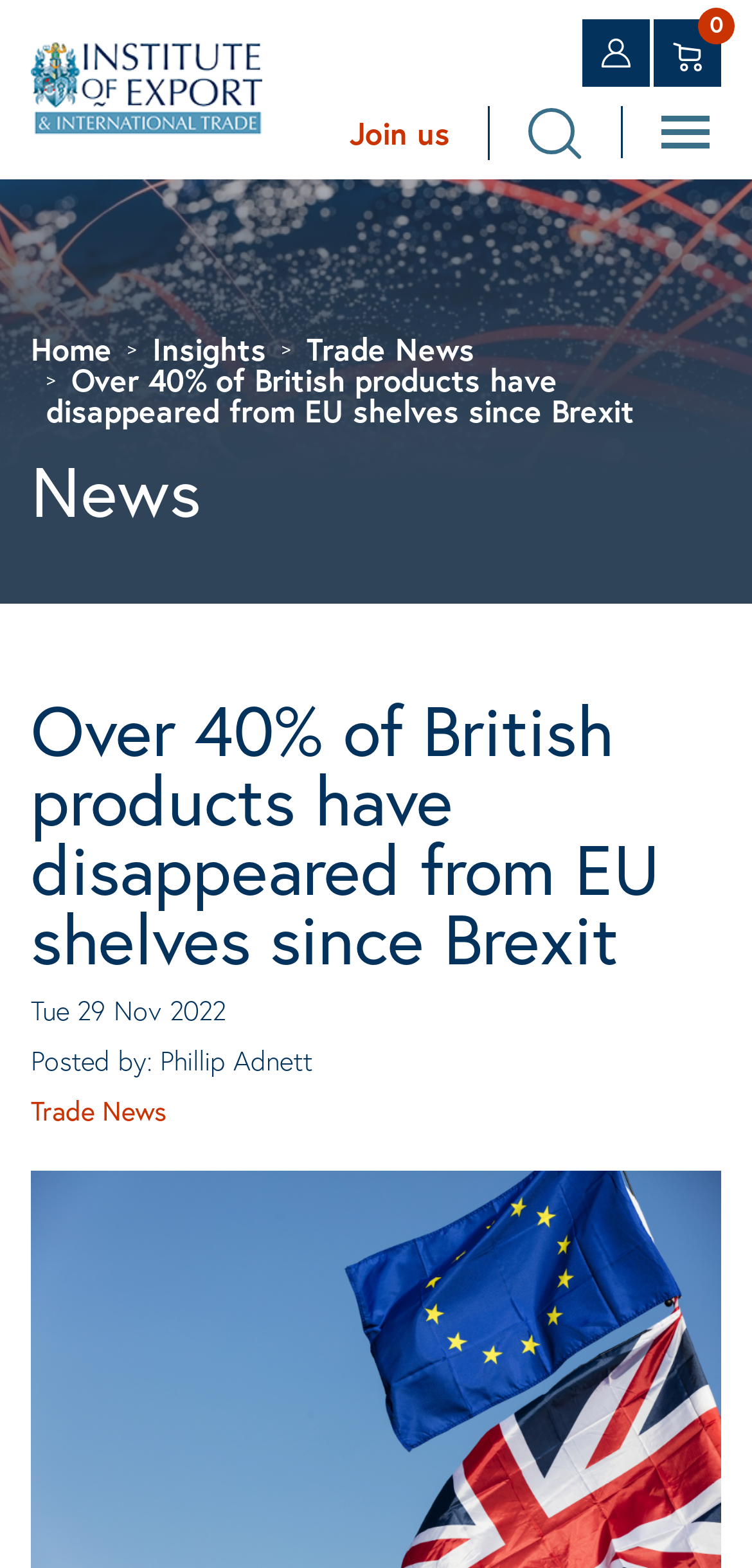What is the date of the article?
Provide a fully detailed and comprehensive answer to the question.

I found the date of the article by looking at the text 'Tue 29 Nov 2022' which is located below the main heading of the webpage.